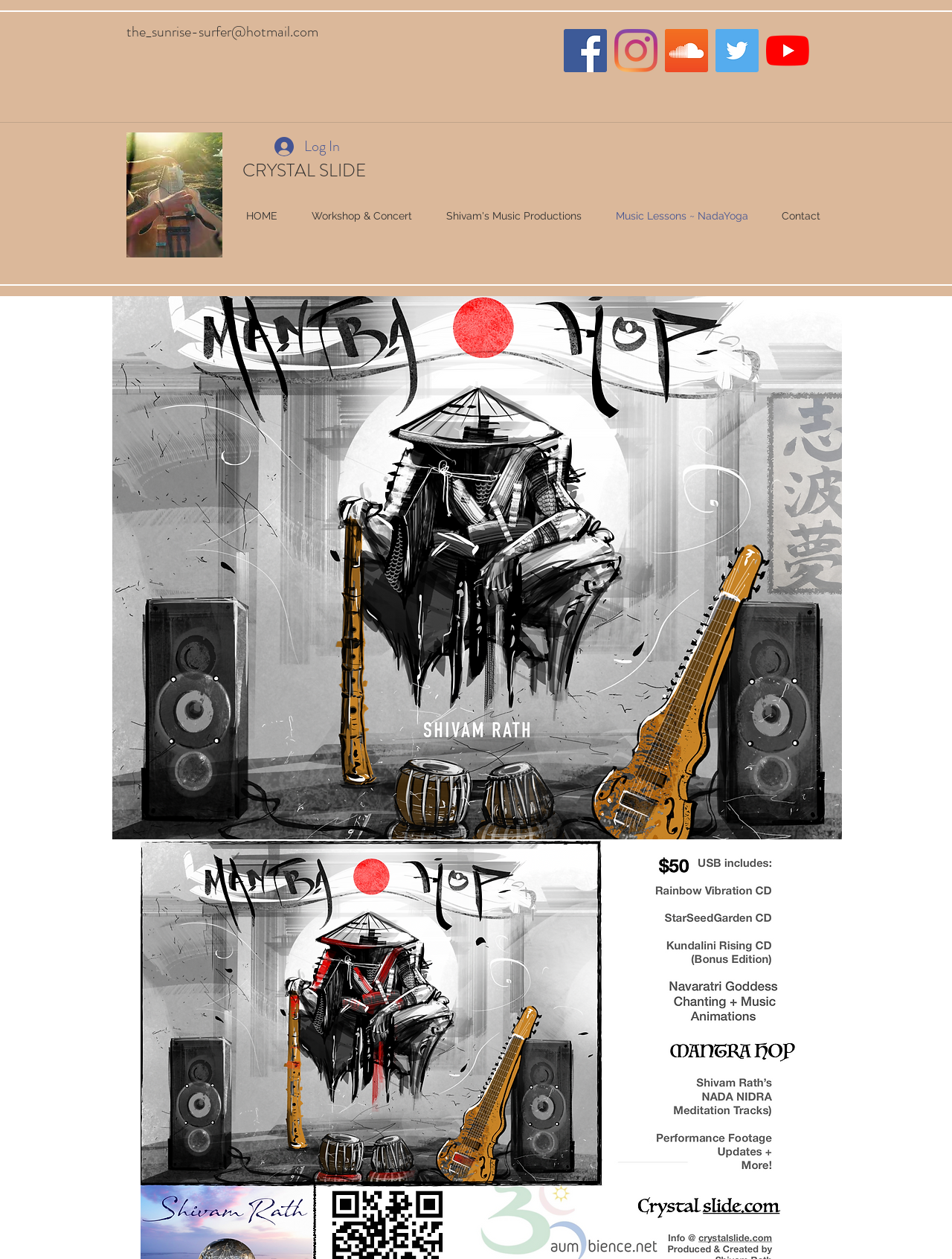Show the bounding box coordinates of the element that should be clicked to complete the task: "go to HOME".

[0.241, 0.12, 0.309, 0.223]